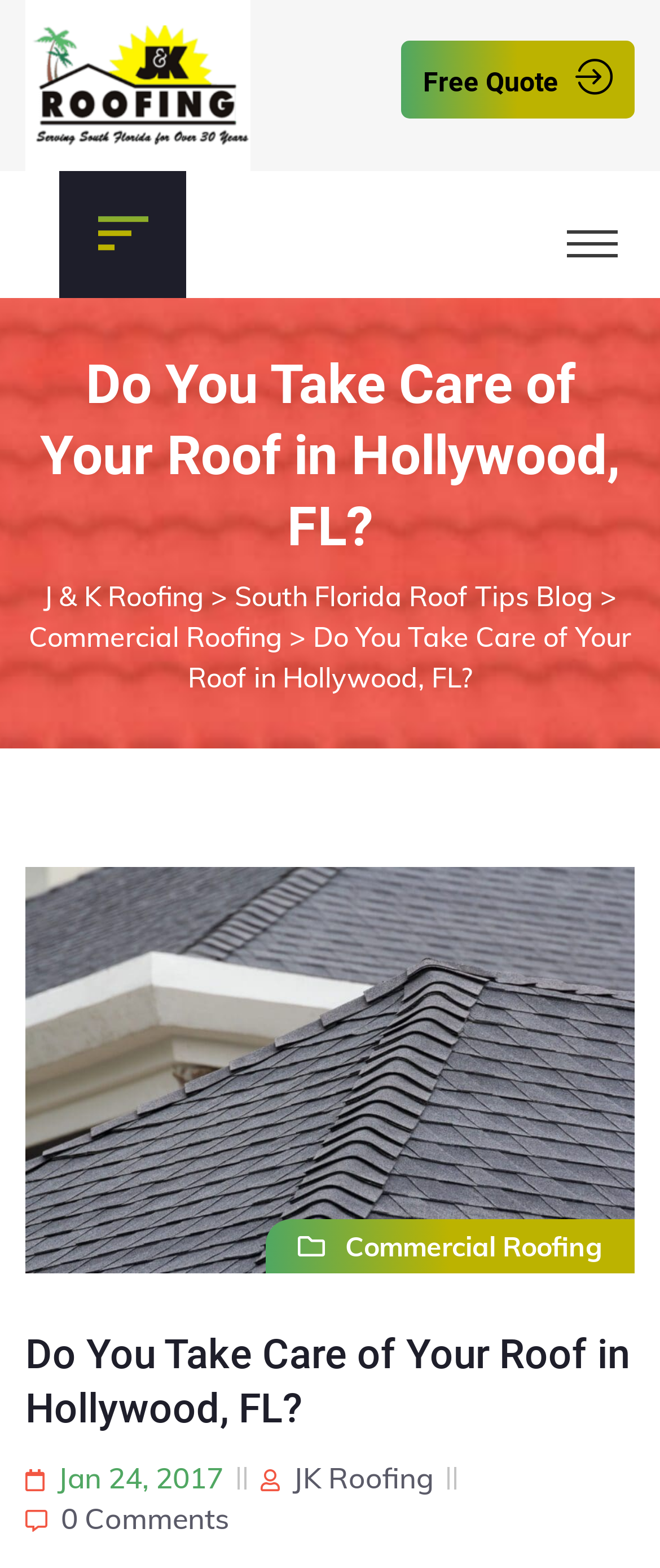Provide the bounding box coordinates of the HTML element described as: "JK Roofing". The bounding box coordinates should be four float numbers between 0 and 1, i.e., [left, top, right, bottom].

[0.444, 0.931, 0.656, 0.954]